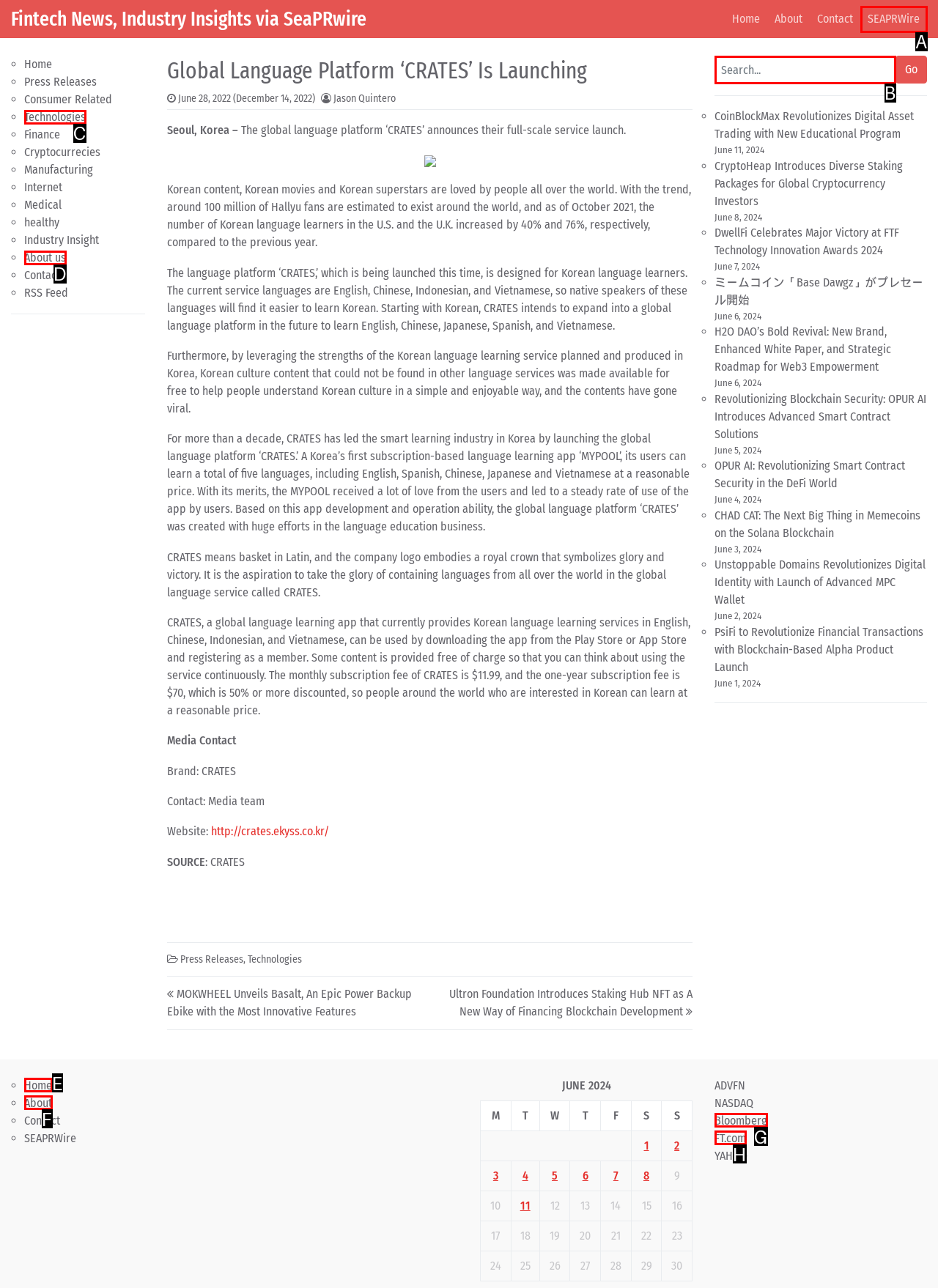Point out the HTML element that matches the following description: Finding a Dentist Near Me
Answer with the letter from the provided choices.

None